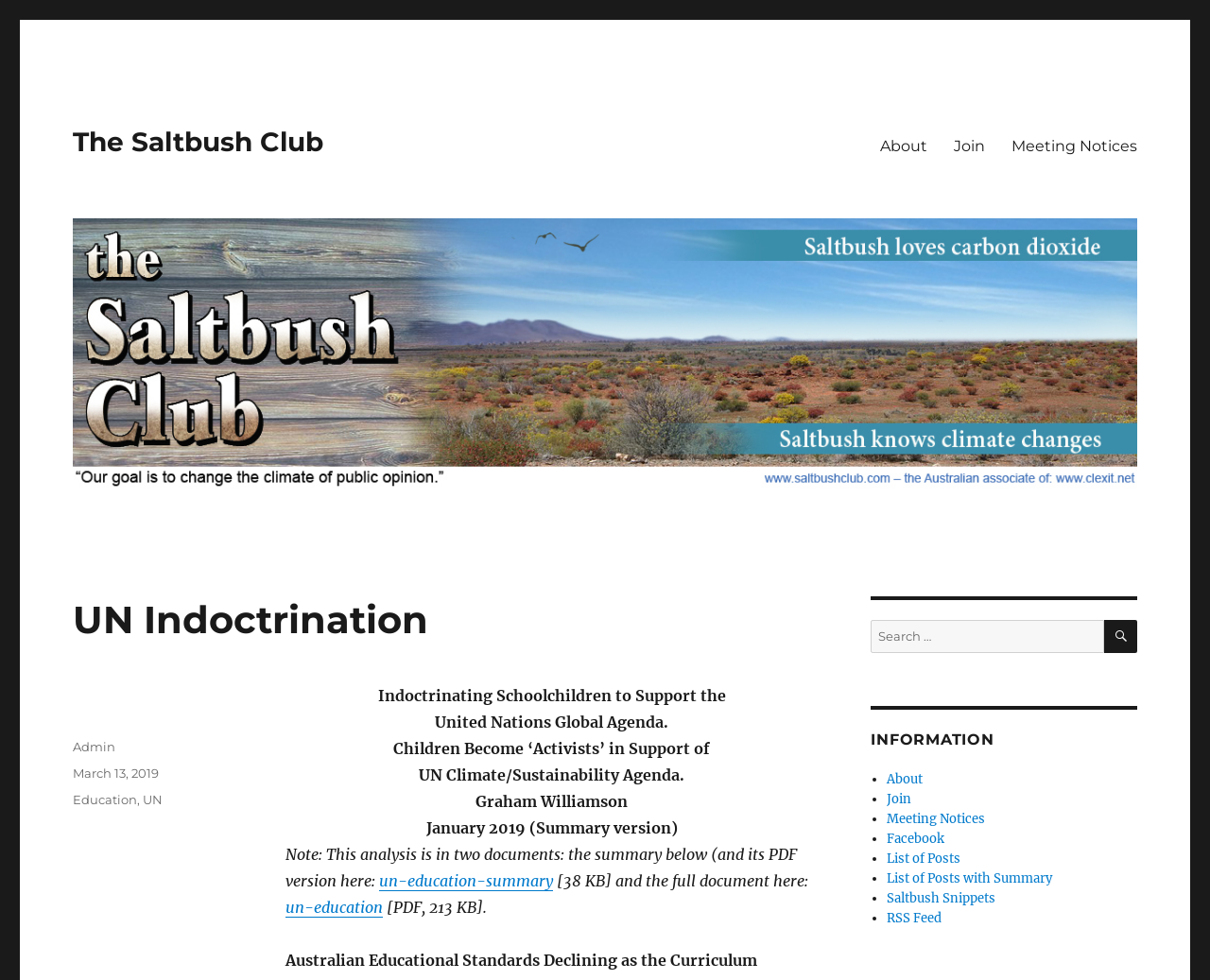Determine the bounding box coordinates for the UI element with the following description: "Facebook". The coordinates should be four float numbers between 0 and 1, represented as [left, top, right, bottom].

[0.733, 0.848, 0.78, 0.864]